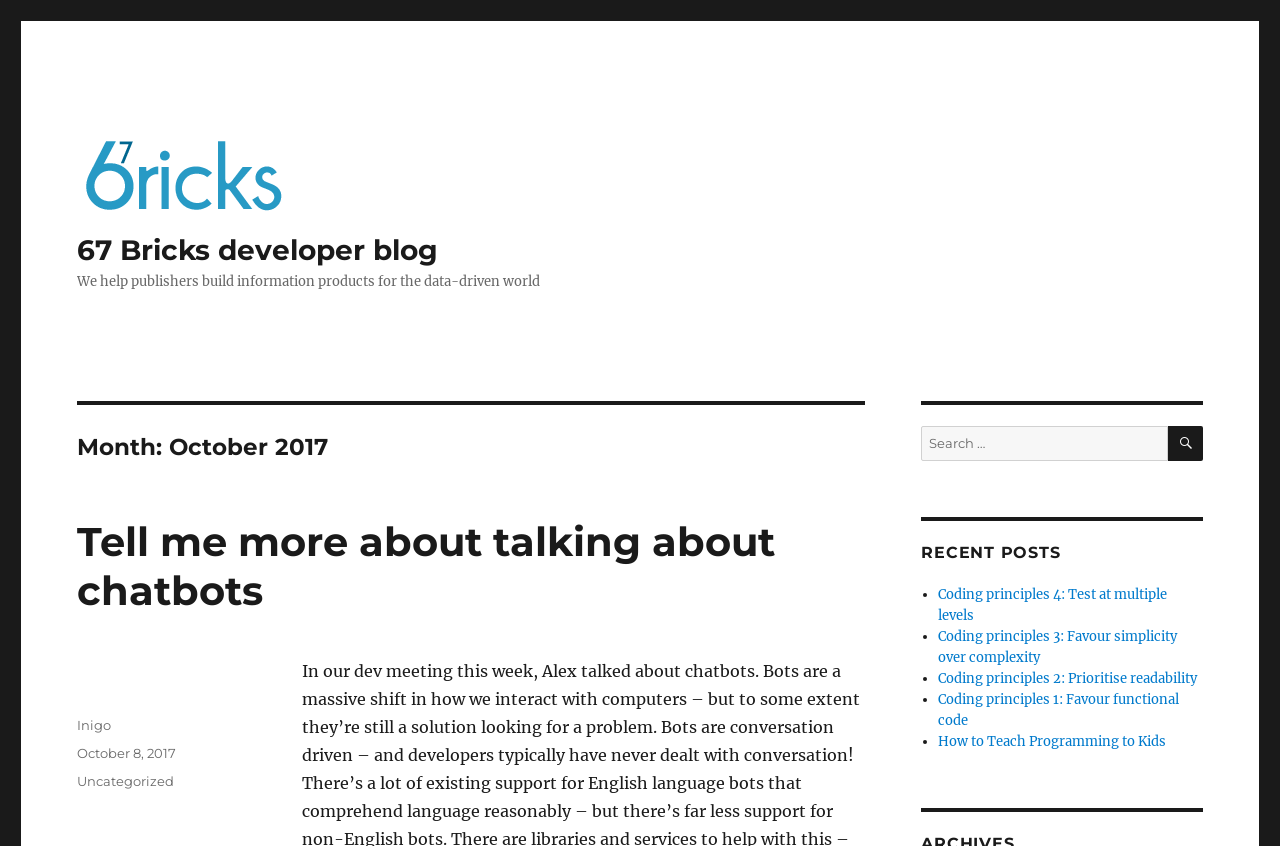Please find the bounding box for the UI element described by: "67 Bricks developer blog".

[0.06, 0.275, 0.342, 0.316]